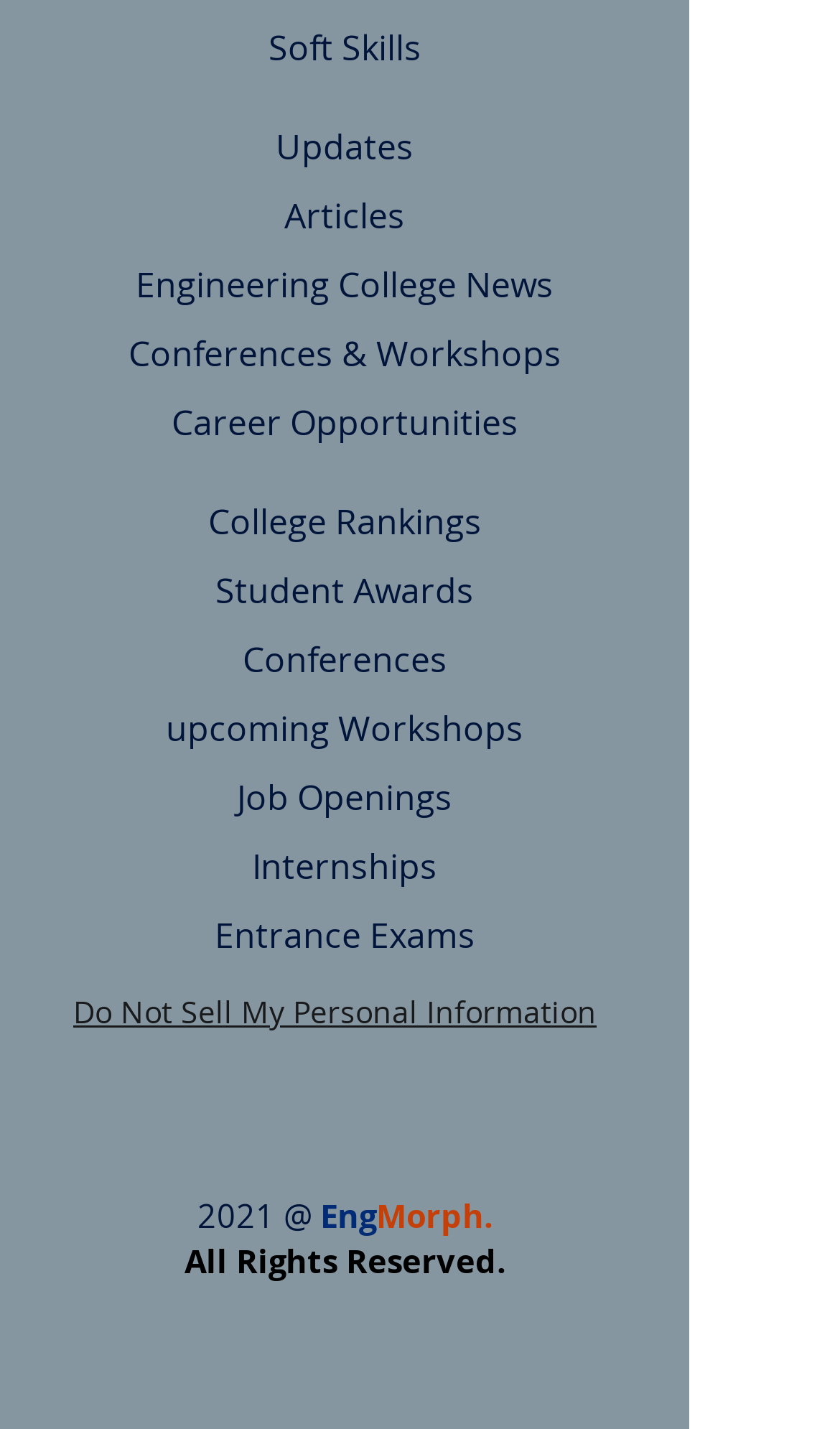Given the webpage screenshot and the description, determine the bounding box coordinates (top-left x, top-left y, bottom-right x, bottom-right y) that define the location of the UI element matching this description: aria-label="X"

[0.236, 0.825, 0.326, 0.878]